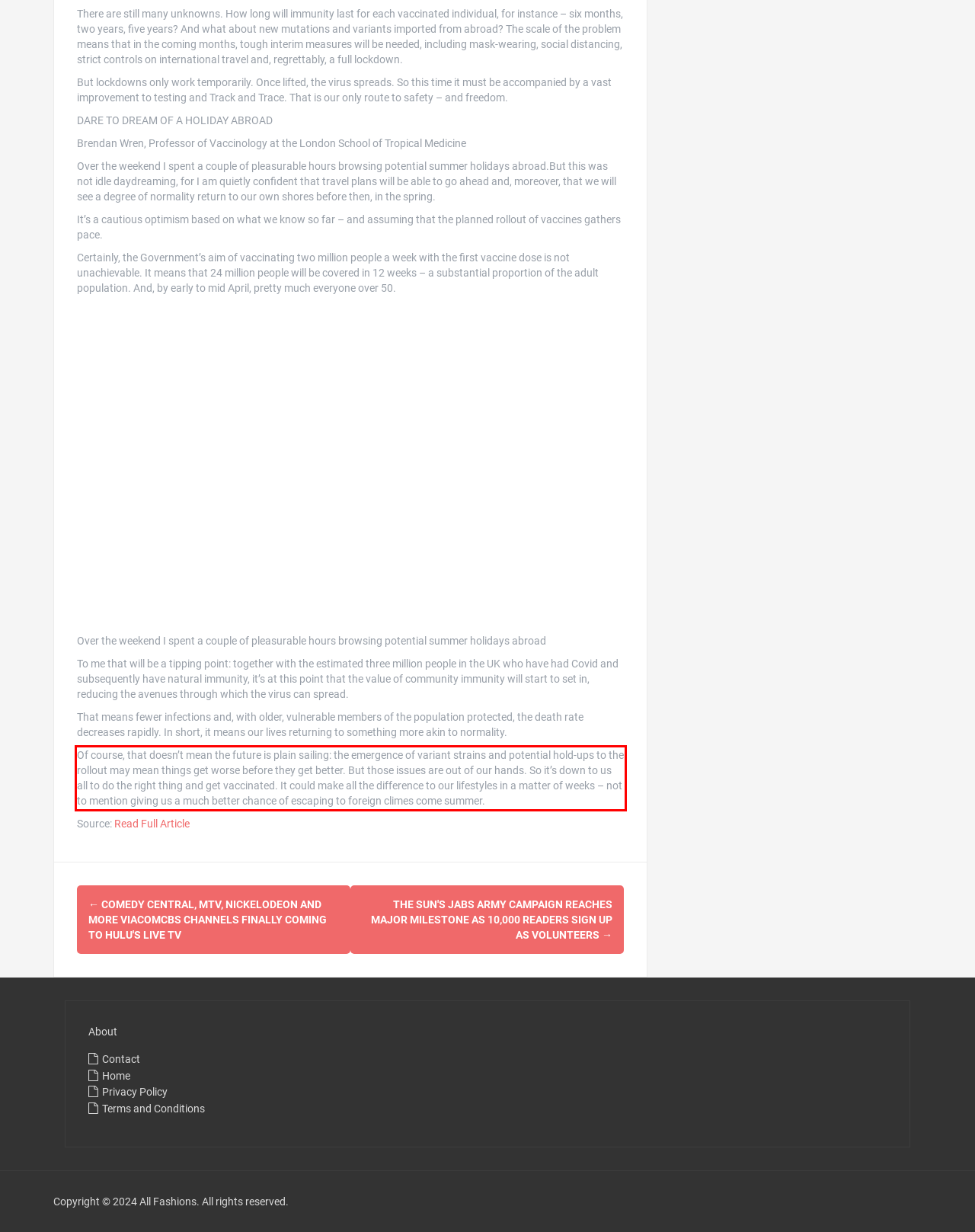Using the provided screenshot of a webpage, recognize and generate the text found within the red rectangle bounding box.

Of course, that doesn’t mean the future is plain sailing: the emergence of variant strains and potential hold-ups to the rollout may mean things get worse before they get better. But those issues are out of our hands. So it’s down to us all to do the right thing and get vaccinated. It could make all the difference to our lifestyles in a matter of weeks – not to mention giving us a much better chance of escaping to foreign climes come summer.